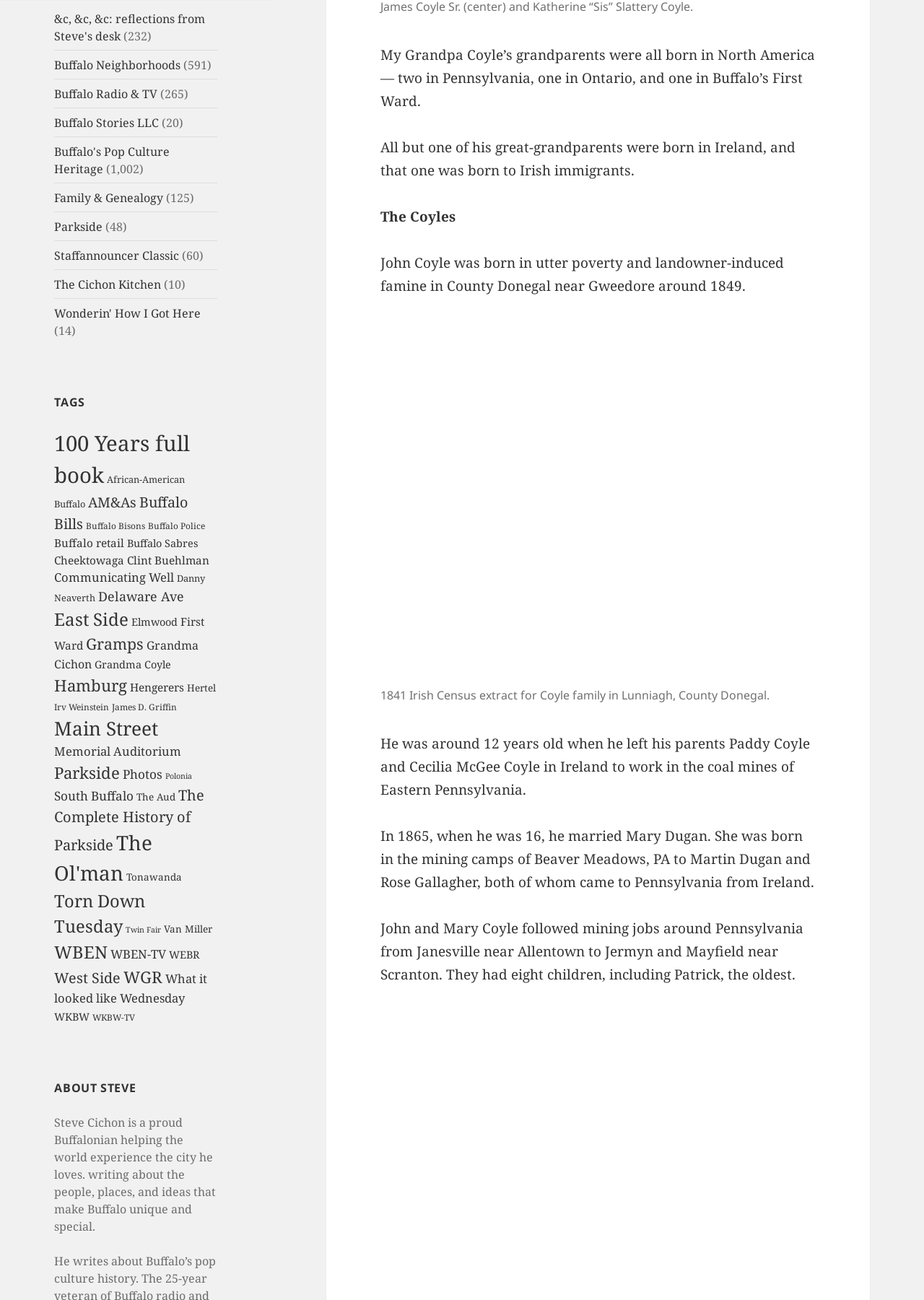Determine the bounding box coordinates of the region that needs to be clicked to achieve the task: "view the tags".

[0.059, 0.303, 0.235, 0.316]